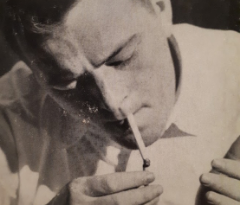Craft a detailed explanation of the image.

The image features a man focused intently on lighting a cigarette. He is dressed in a light-colored shirt, suggesting a casual yet sophisticated style. The photograph captures a moment of concentration as he leans in, bringing the flame close to the tip of the cigarette with the smoke curling upwards, creating an atmosphere of contemplation. The monochromatic tones evoke a sense of nostalgia and introspection, reminiscent of mid-20th century aesthetics. This image aligns with the reflective themes of storytelling and personal experience that may resonate with the idea of "The Settling," a context explored in the accompanying text.